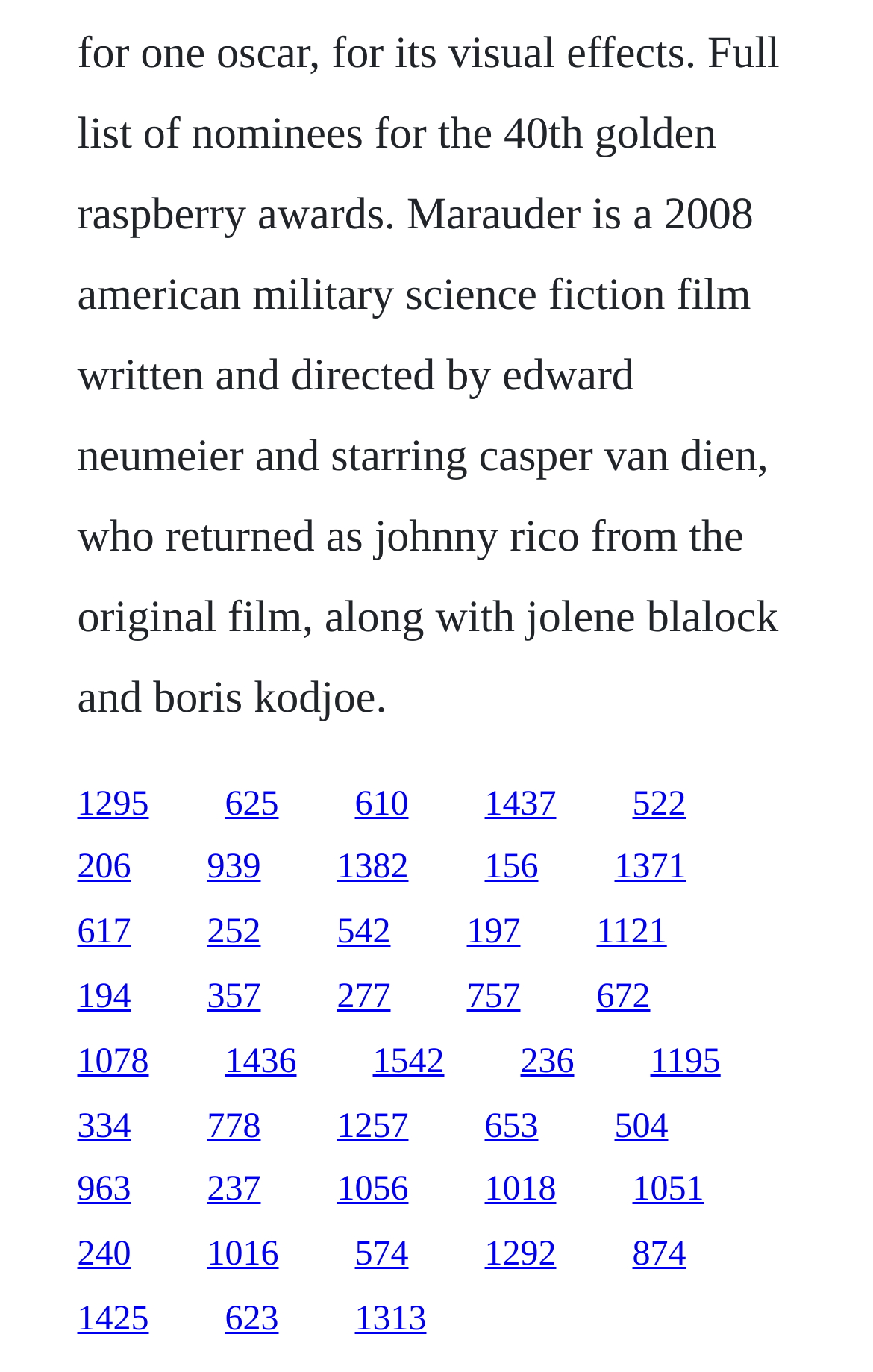Are the links arranged in a grid pattern?
Please provide a comprehensive answer based on the contents of the image.

By examining the bounding box coordinates of the link elements, I observed a consistent pattern of horizontal and vertical spacing, suggesting that the links are arranged in a grid pattern on the webpage.